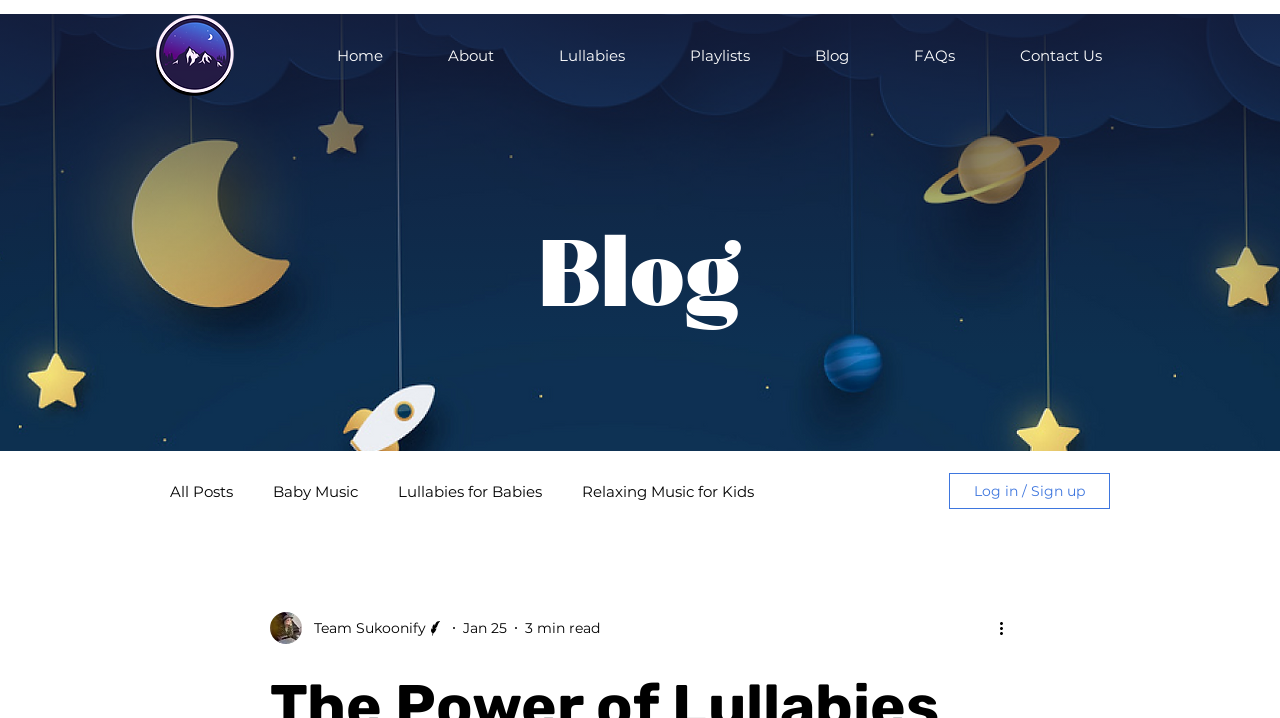Identify the bounding box coordinates of the region that should be clicked to execute the following instruction: "Read the Blog".

[0.119, 0.301, 0.881, 0.486]